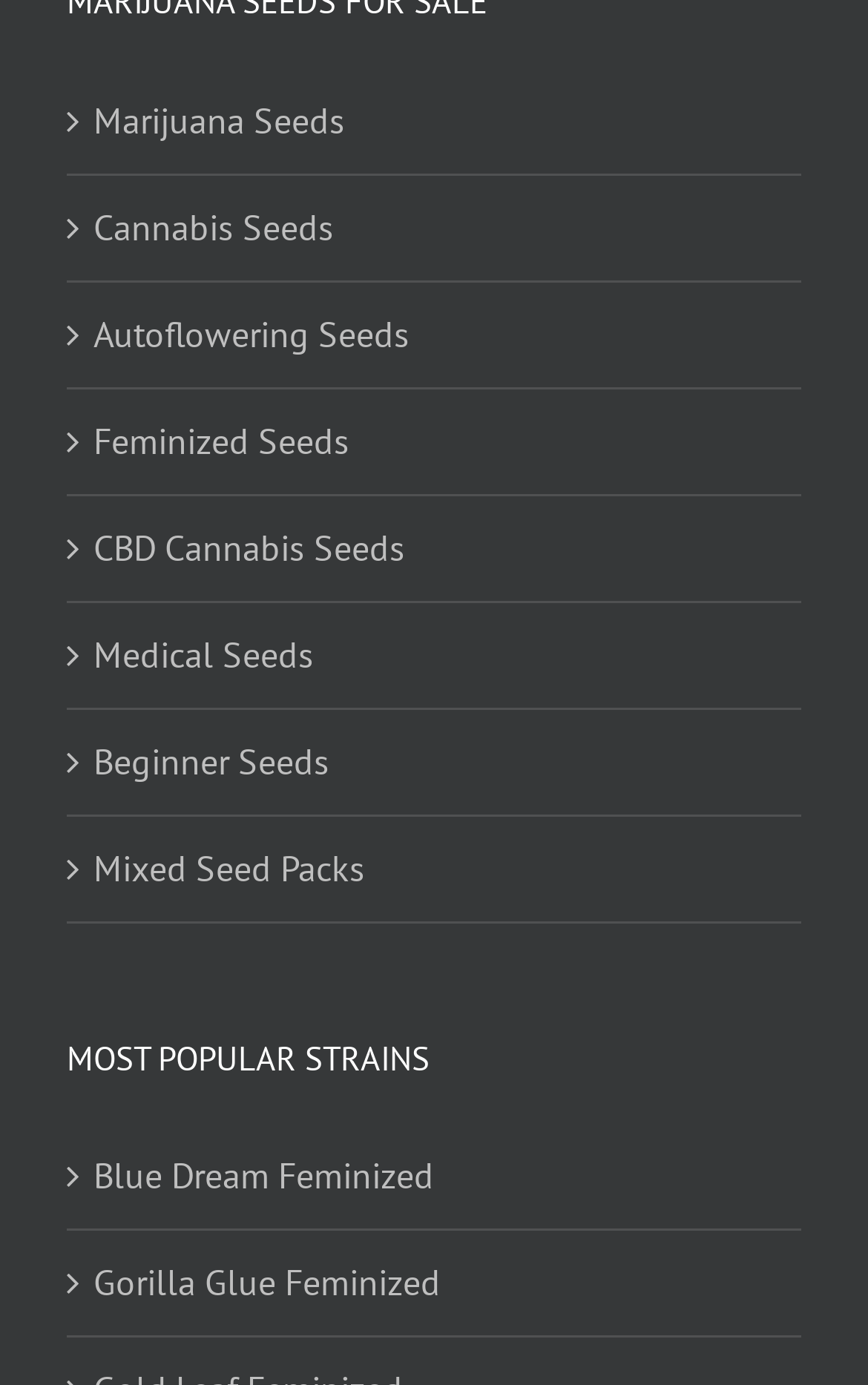Give a concise answer of one word or phrase to the question: 
How many links are provided under the 'MOST POPULAR STRAINS' category?

2